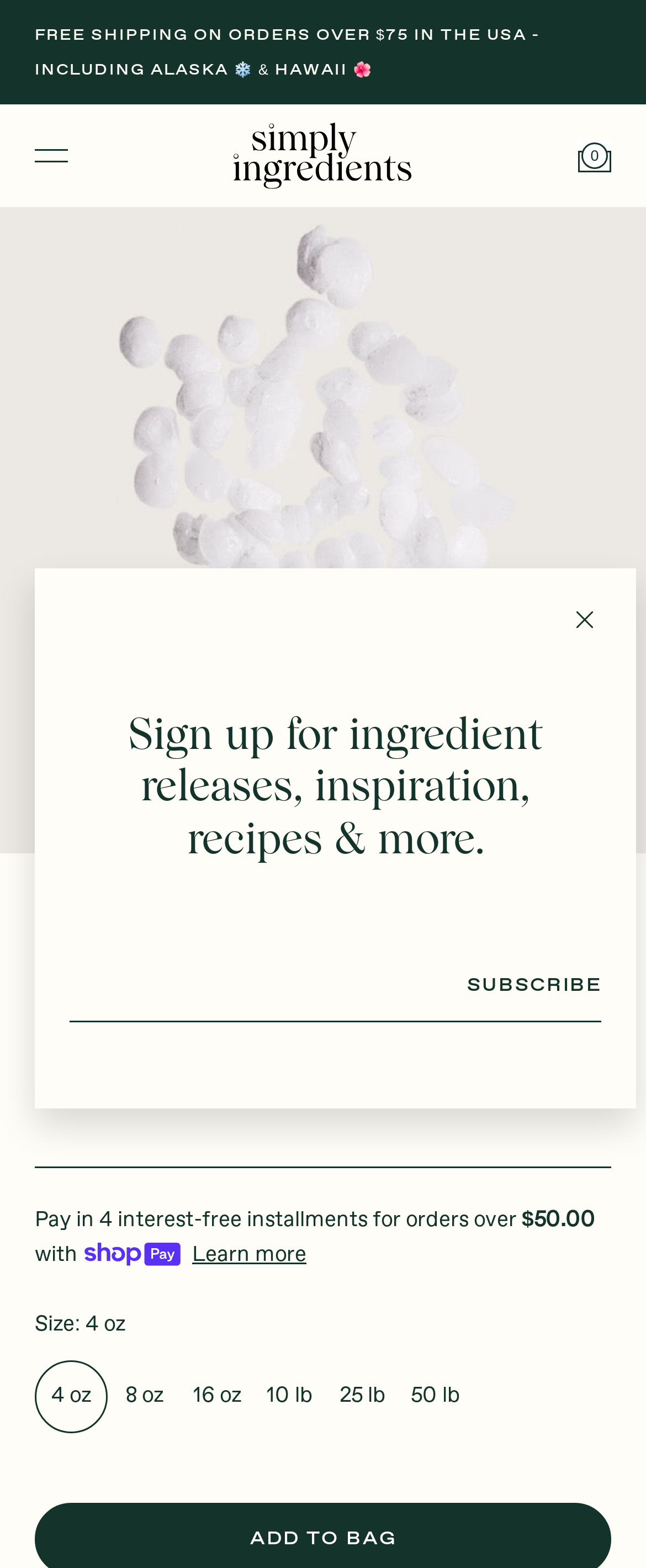Please find the bounding box coordinates of the element's region to be clicked to carry out this instruction: "Select the '8 oz' size option".

[0.167, 0.867, 0.279, 0.914]